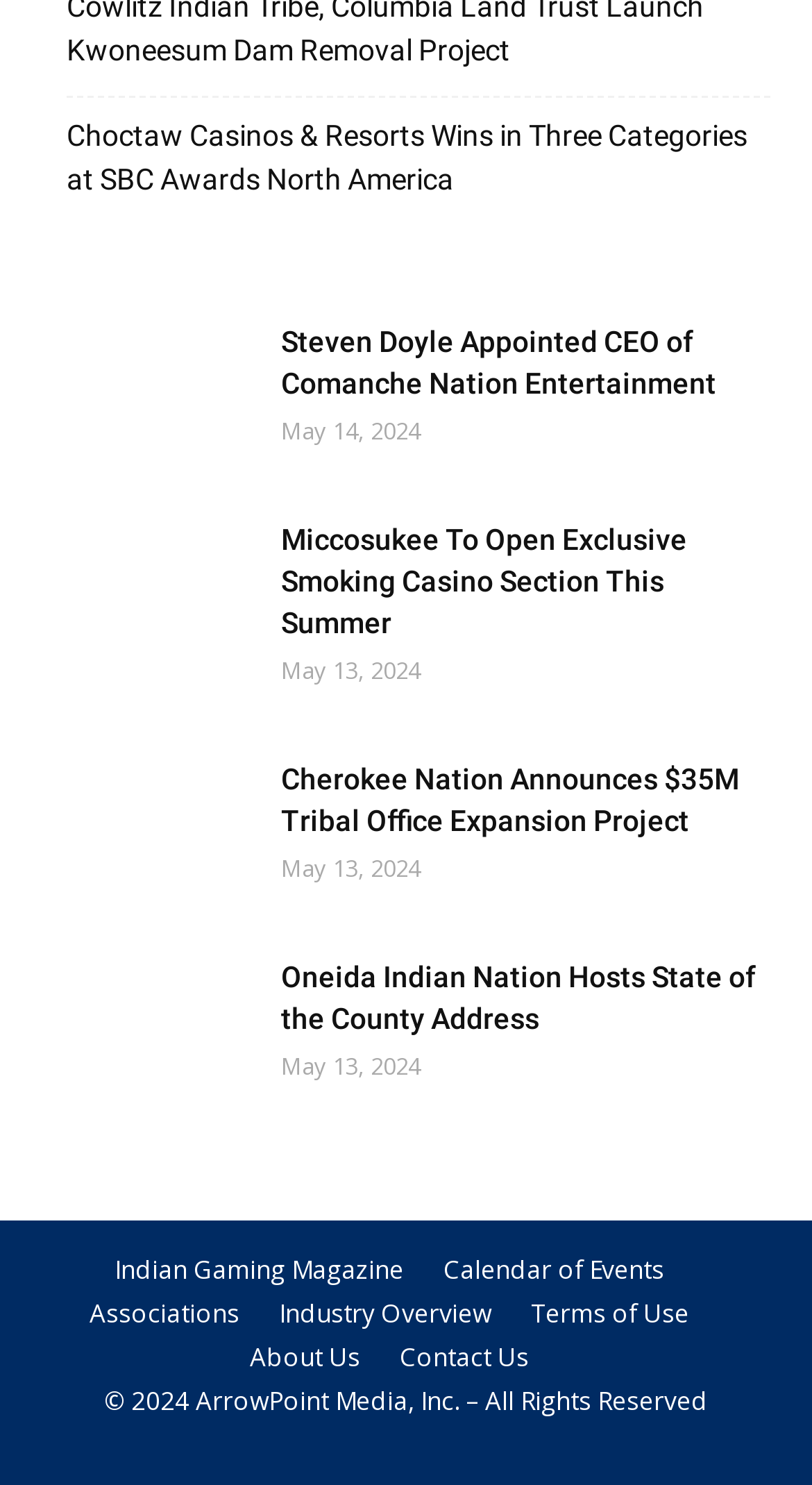Find the bounding box coordinates of the element's region that should be clicked in order to follow the given instruction: "Read about Cherokee Nation's tribal office expansion". The coordinates should consist of four float numbers between 0 and 1, i.e., [left, top, right, bottom].

[0.051, 0.51, 0.308, 0.606]